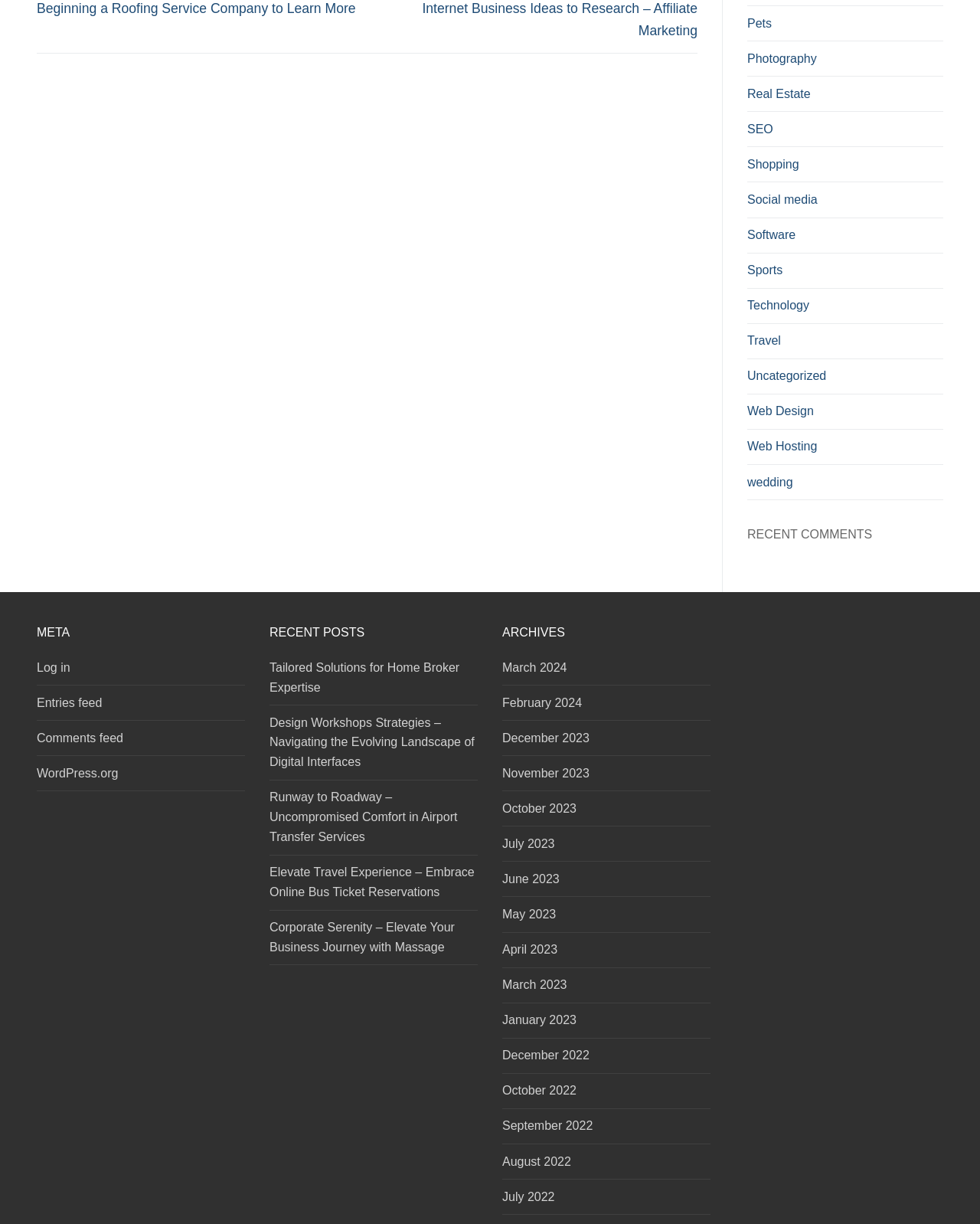Can you find the bounding box coordinates for the element to click on to achieve the instruction: "View archives for March 2024"?

[0.512, 0.537, 0.725, 0.56]